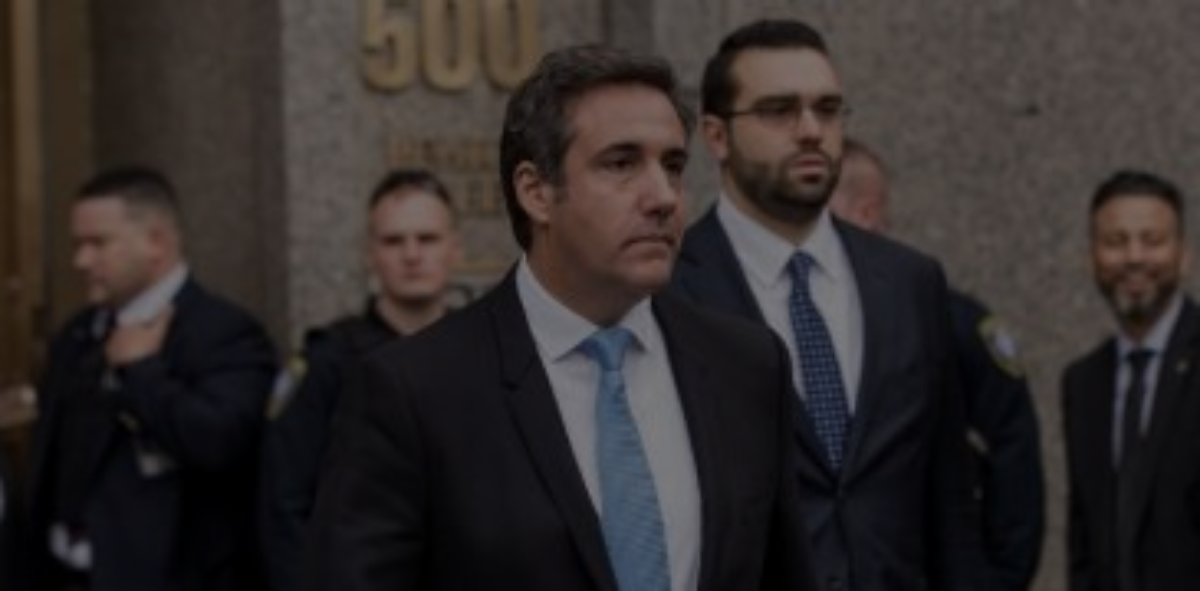Please provide a brief answer to the question using only one word or phrase: 
What is the topic related to the image, as mentioned in the accompanying text?

blockchain technology